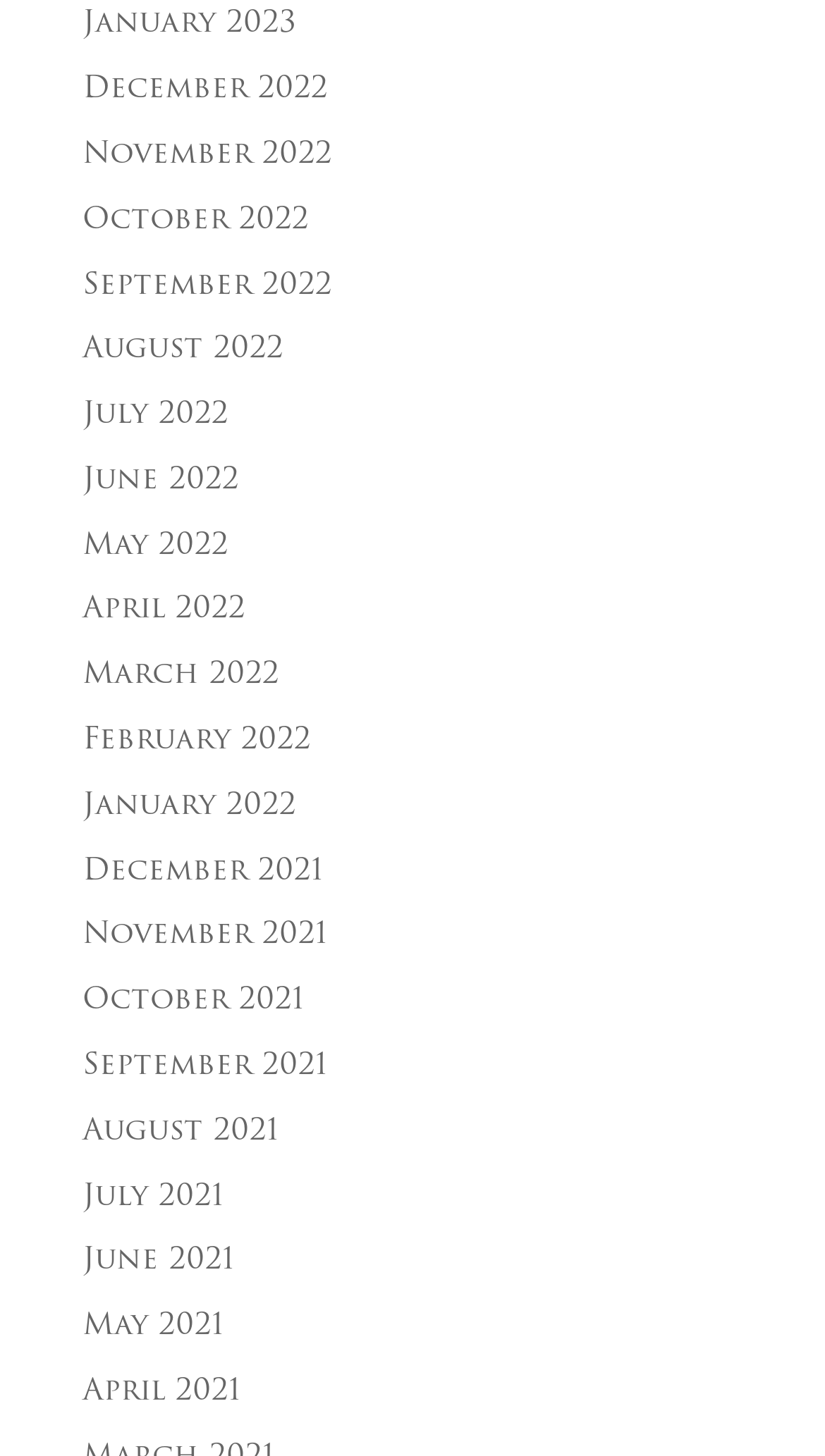Please locate the bounding box coordinates of the element that should be clicked to achieve the given instruction: "view January 2023".

[0.1, 0.006, 0.359, 0.028]